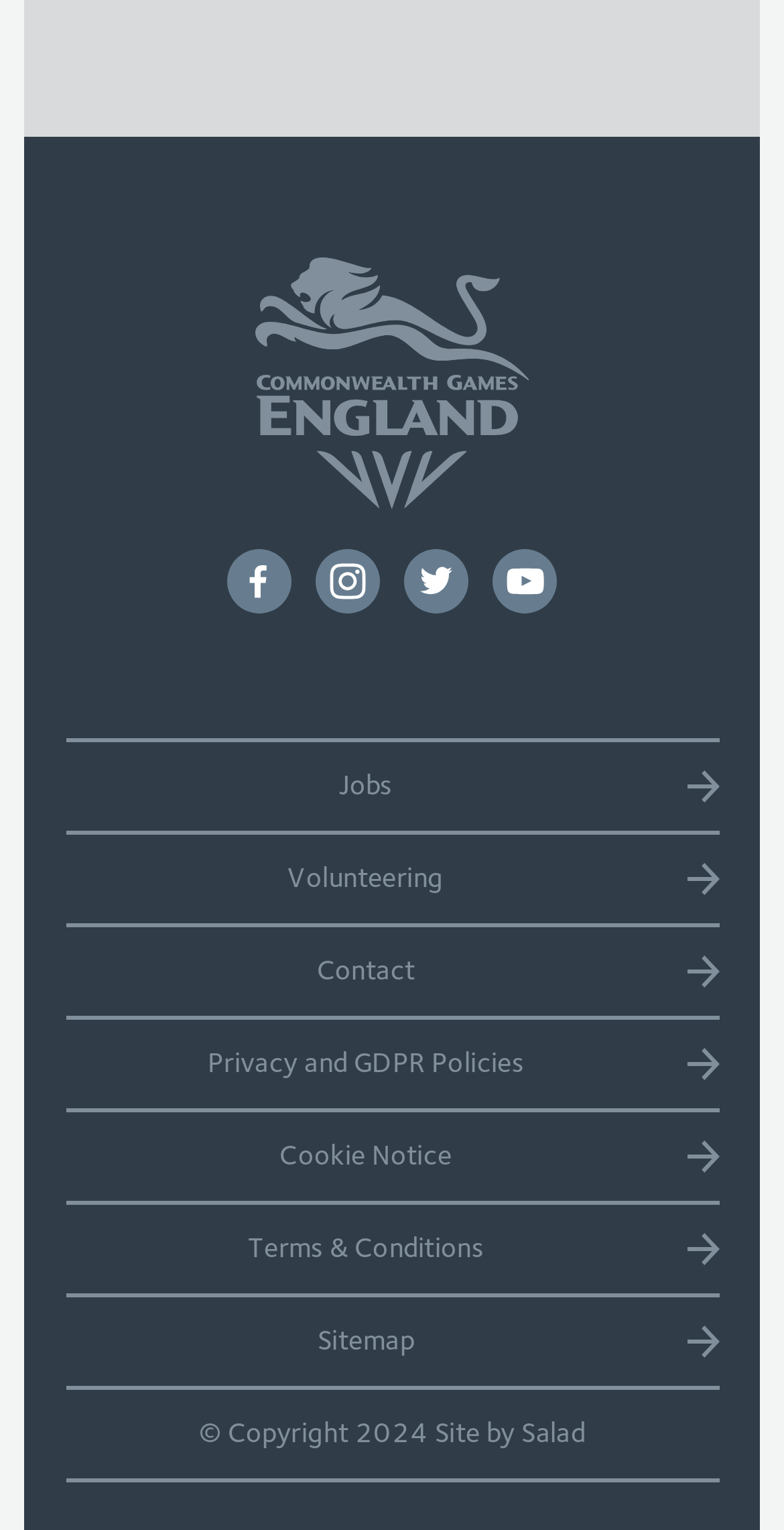Provide the bounding box coordinates of the HTML element this sentence describes: "Terms & Conditions". The bounding box coordinates consist of four float numbers between 0 and 1, i.e., [left, top, right, bottom].

[0.083, 0.787, 0.917, 0.845]